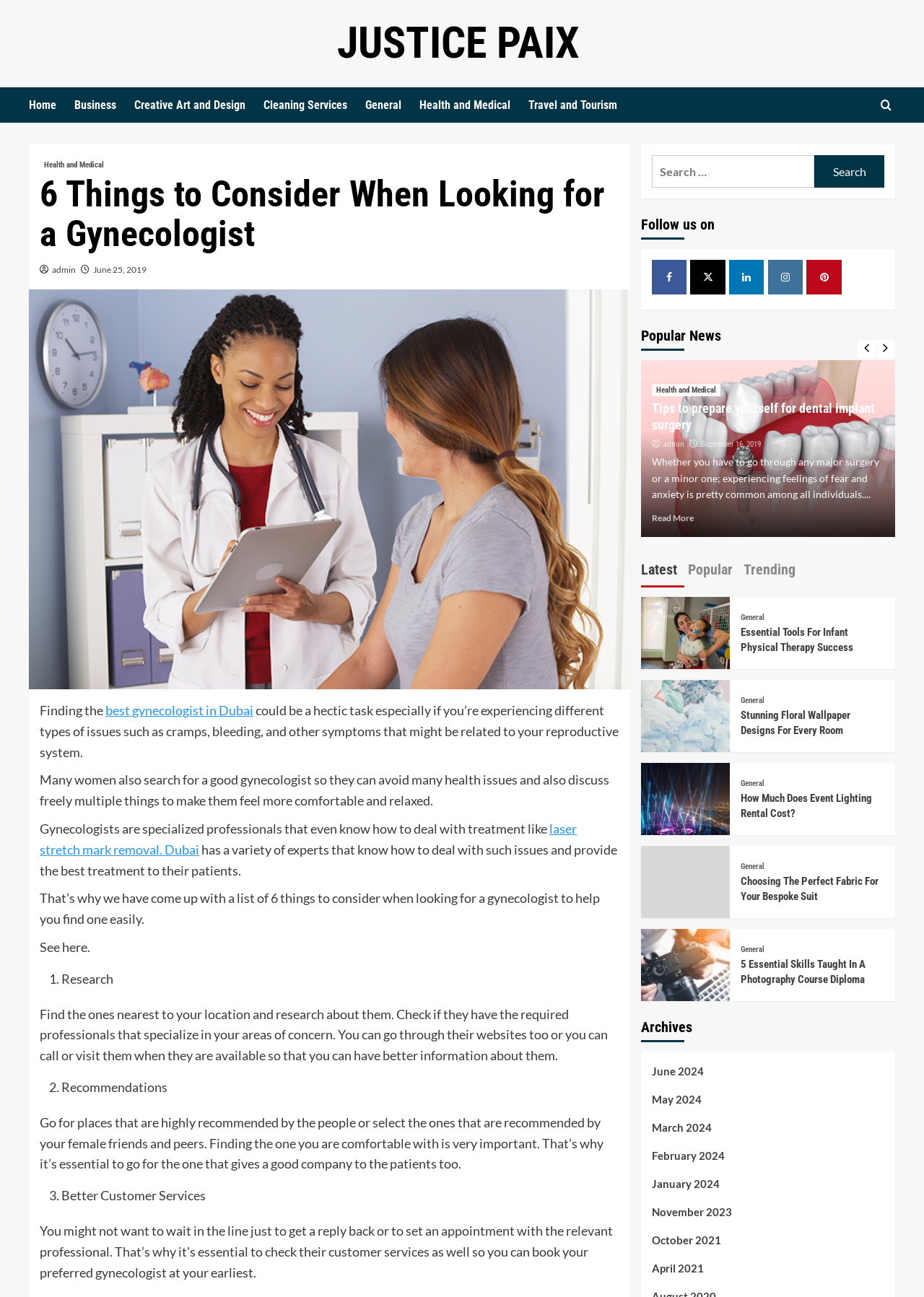Given the element description: "title="Search"", predict the bounding box coordinates of the UI element it refers to, using four float numbers between 0 and 1, i.e., [left, top, right, bottom].

[0.949, 0.072, 0.969, 0.091]